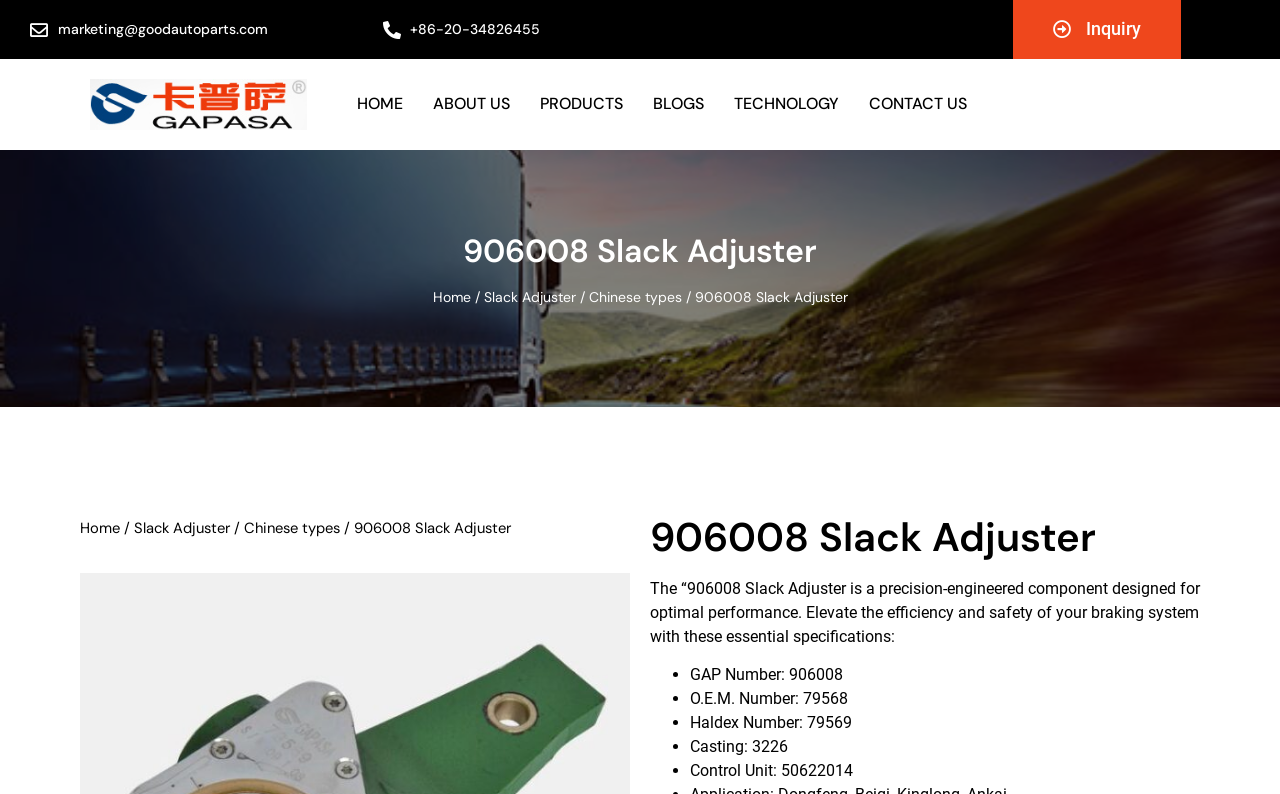Identify the bounding box coordinates of the section to be clicked to complete the task described by the following instruction: "Go to 'HOME' page". The coordinates should be four float numbers between 0 and 1, formatted as [left, top, right, bottom].

[0.263, 0.102, 0.33, 0.16]